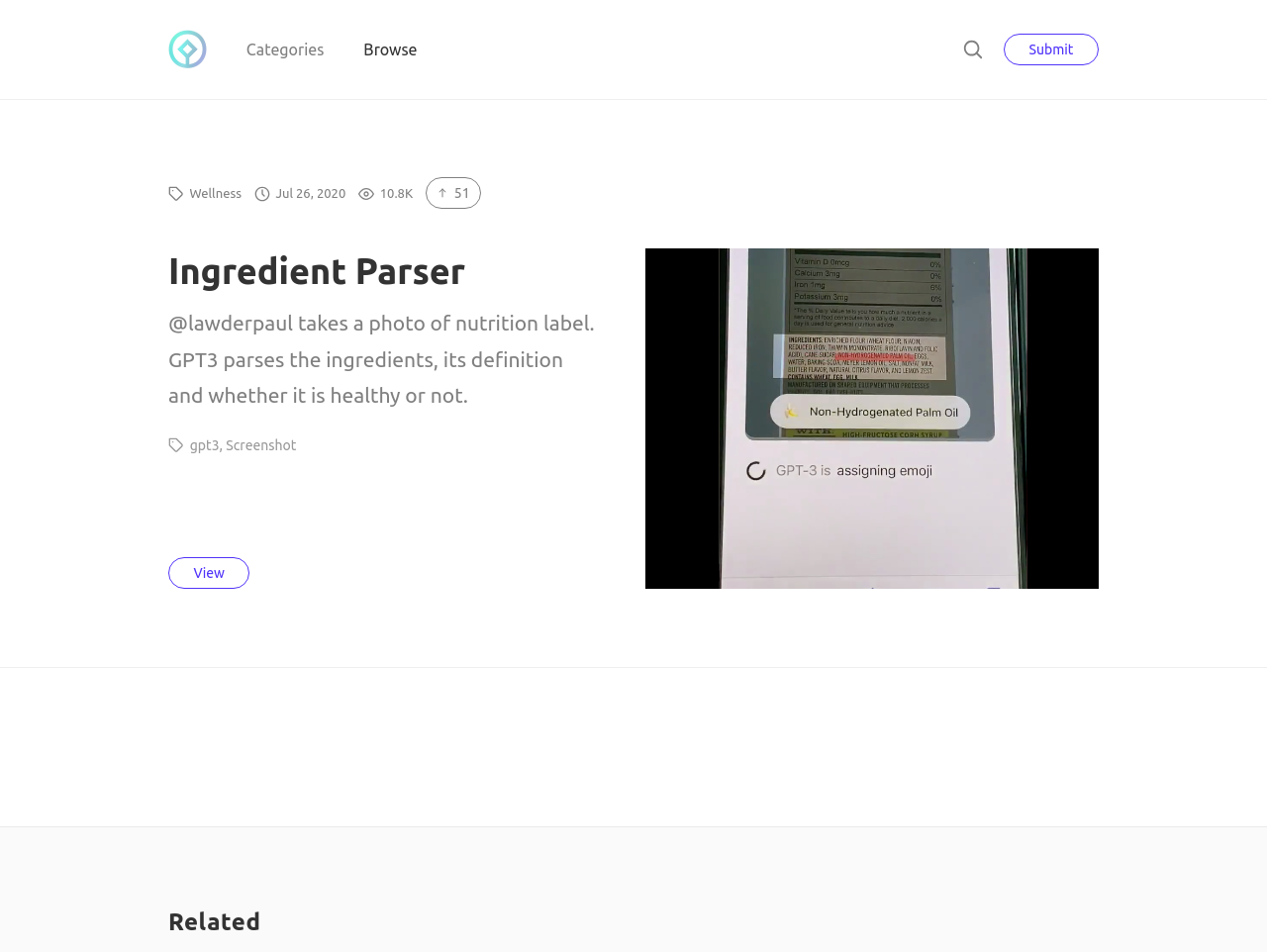Observe the image and answer the following question in detail: How many upvotes does the article have?

The number of upvotes can be found in the generic 'Upvote' section in the article section, where it is written as '51'.